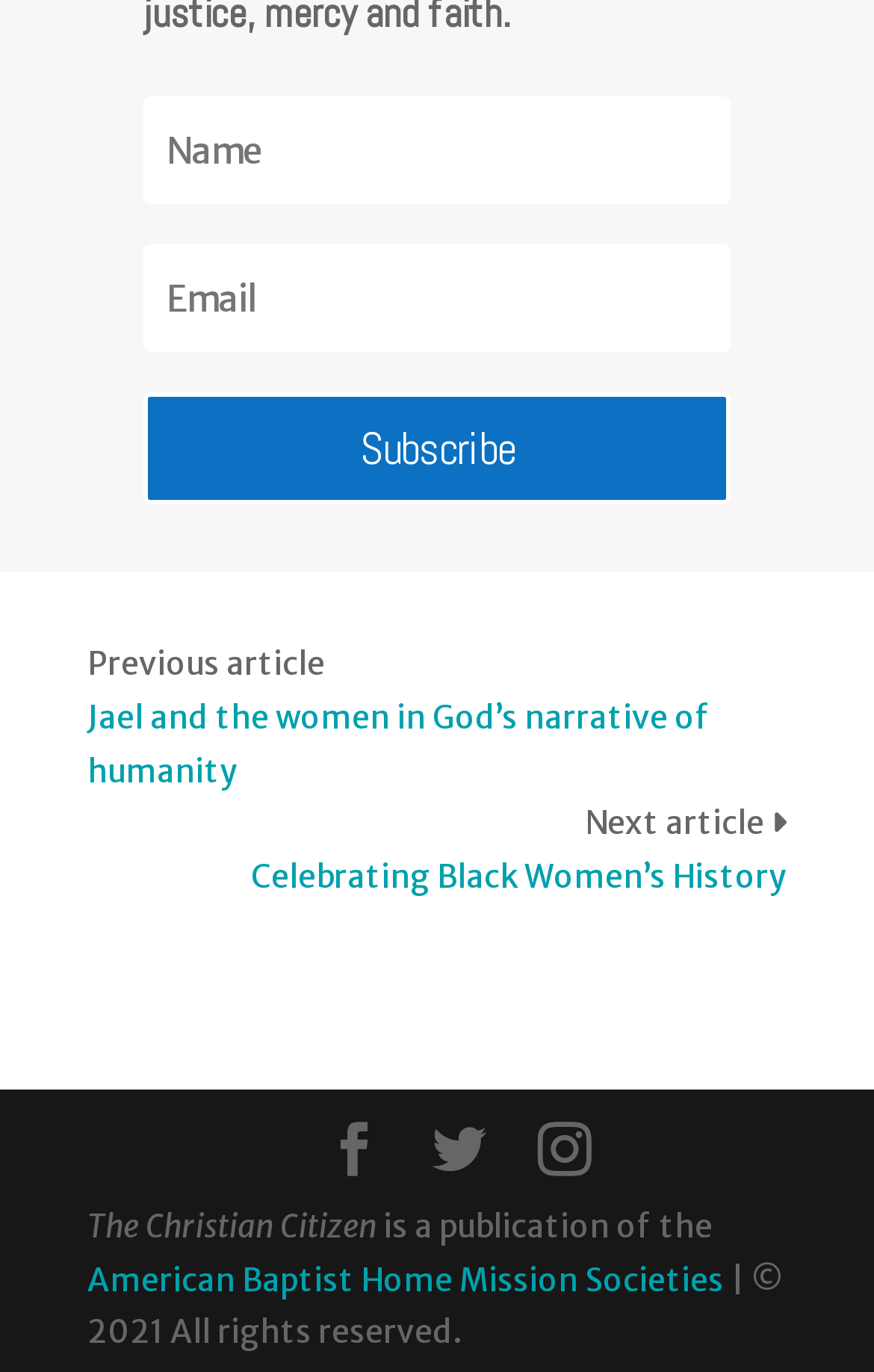Find the bounding box coordinates of the element's region that should be clicked in order to follow the given instruction: "Visit the American Baptist Home Mission Societies website". The coordinates should consist of four float numbers between 0 and 1, i.e., [left, top, right, bottom].

[0.1, 0.918, 0.828, 0.947]